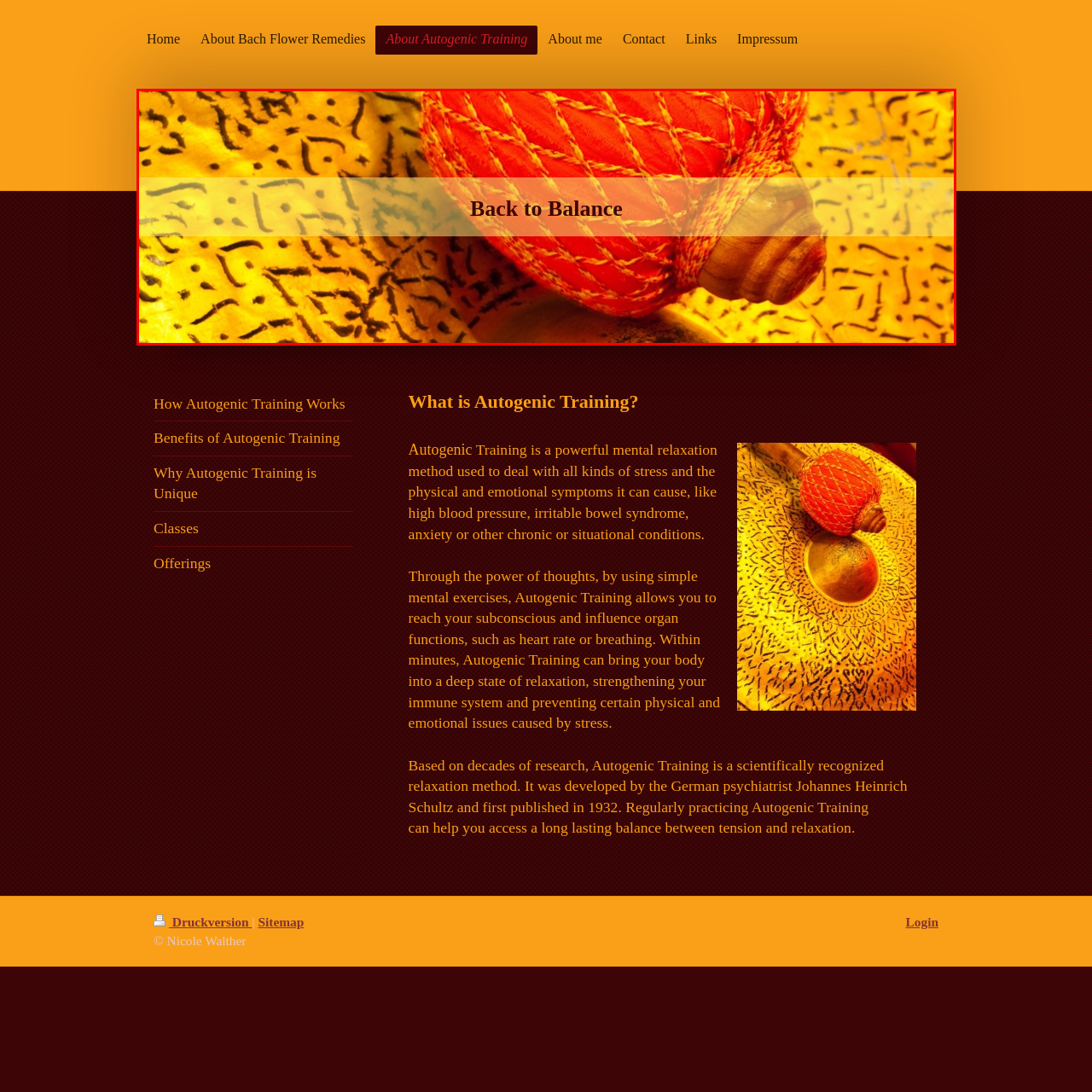Observe the image within the red bounding box carefully and provide an extensive answer to the following question using the visual cues: What is the material of the meditative tool?

The caption describes the meditative tool as 'crafted from natural materials', indicating that the material of the tool is natural.